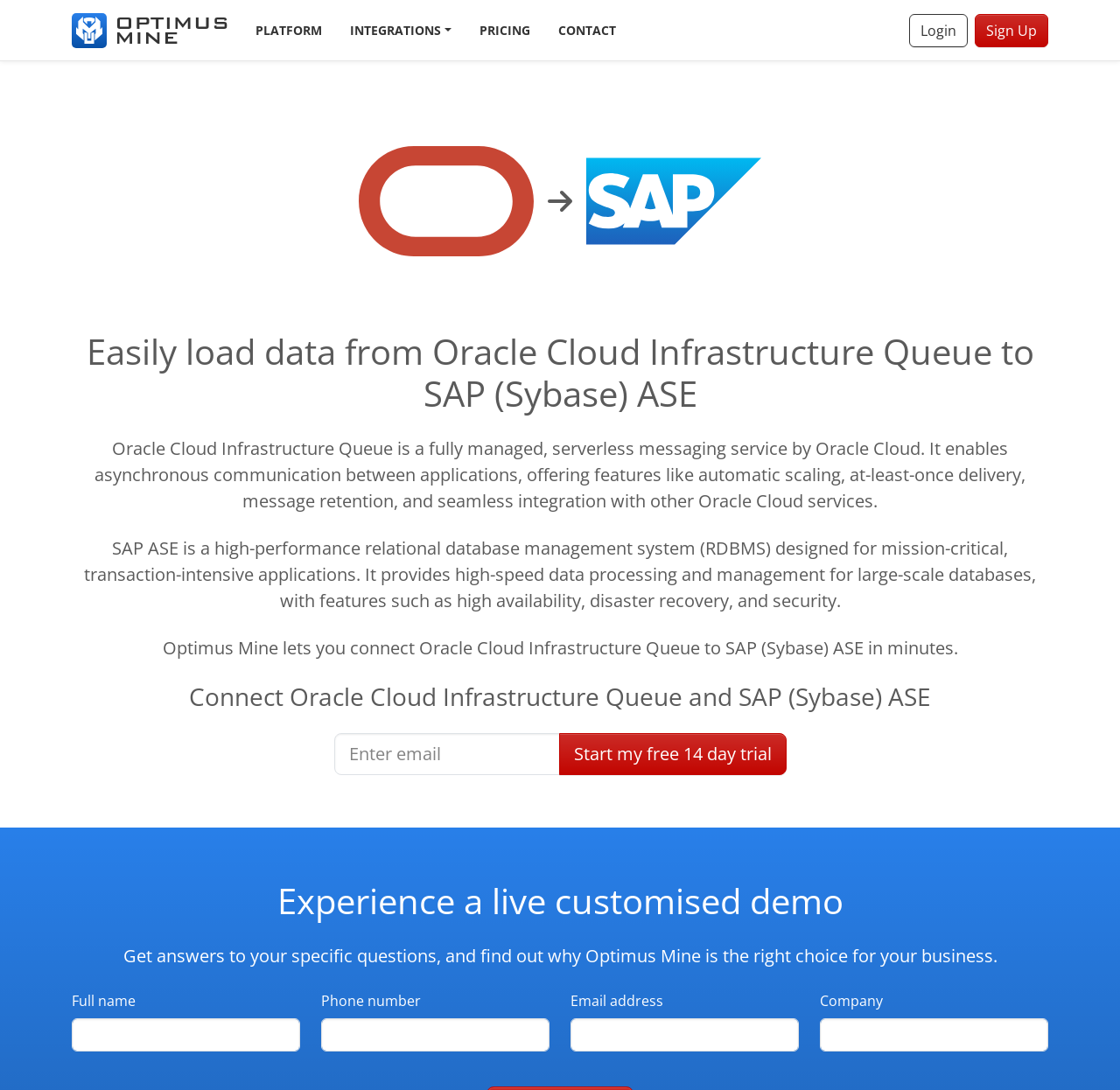Extract the top-level heading from the webpage and provide its text.

Easily load data from Oracle Cloud Infrastructure Queue to SAP (Sybase) ASE